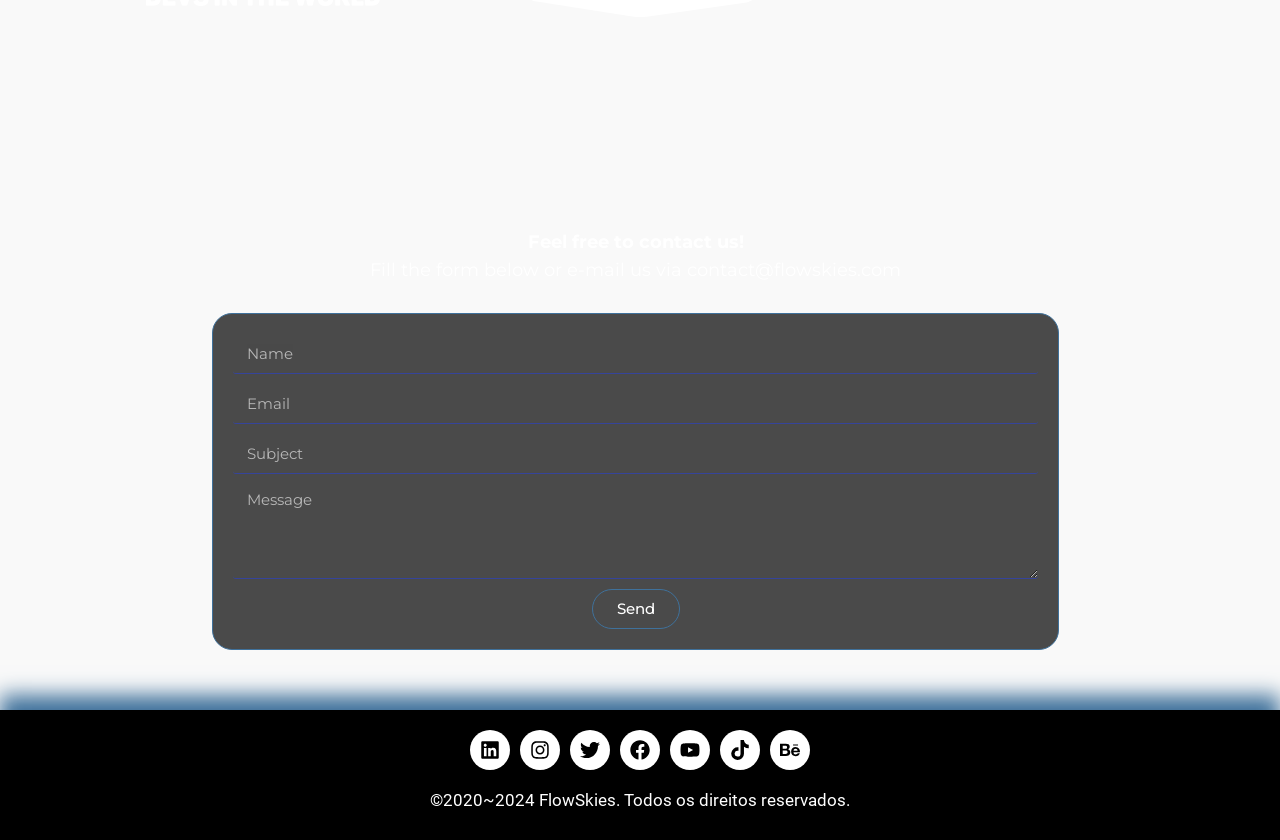Locate the bounding box coordinates of the element that should be clicked to fulfill the instruction: "Write a message".

[0.182, 0.576, 0.811, 0.689]